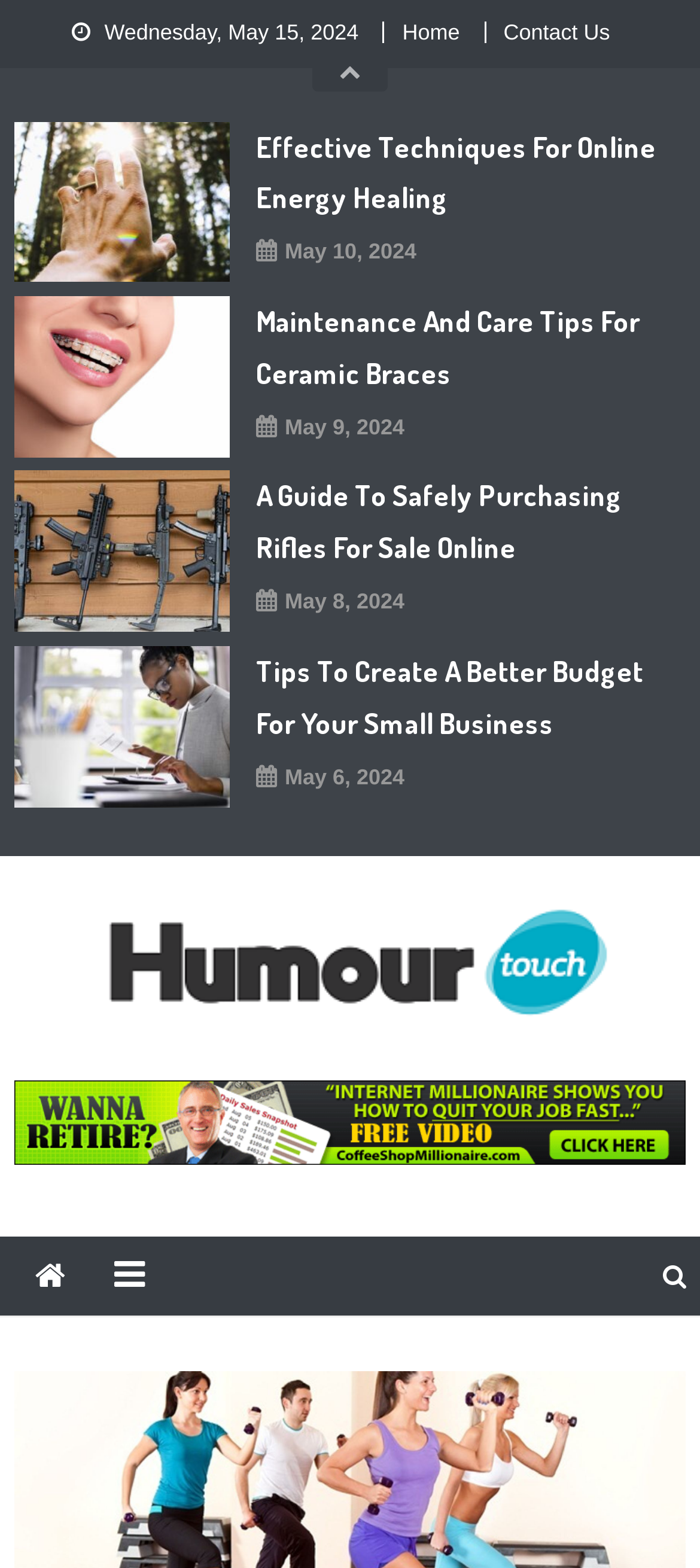Determine the bounding box coordinates of the clickable region to follow the instruction: "view contact us page".

[0.719, 0.013, 0.871, 0.029]